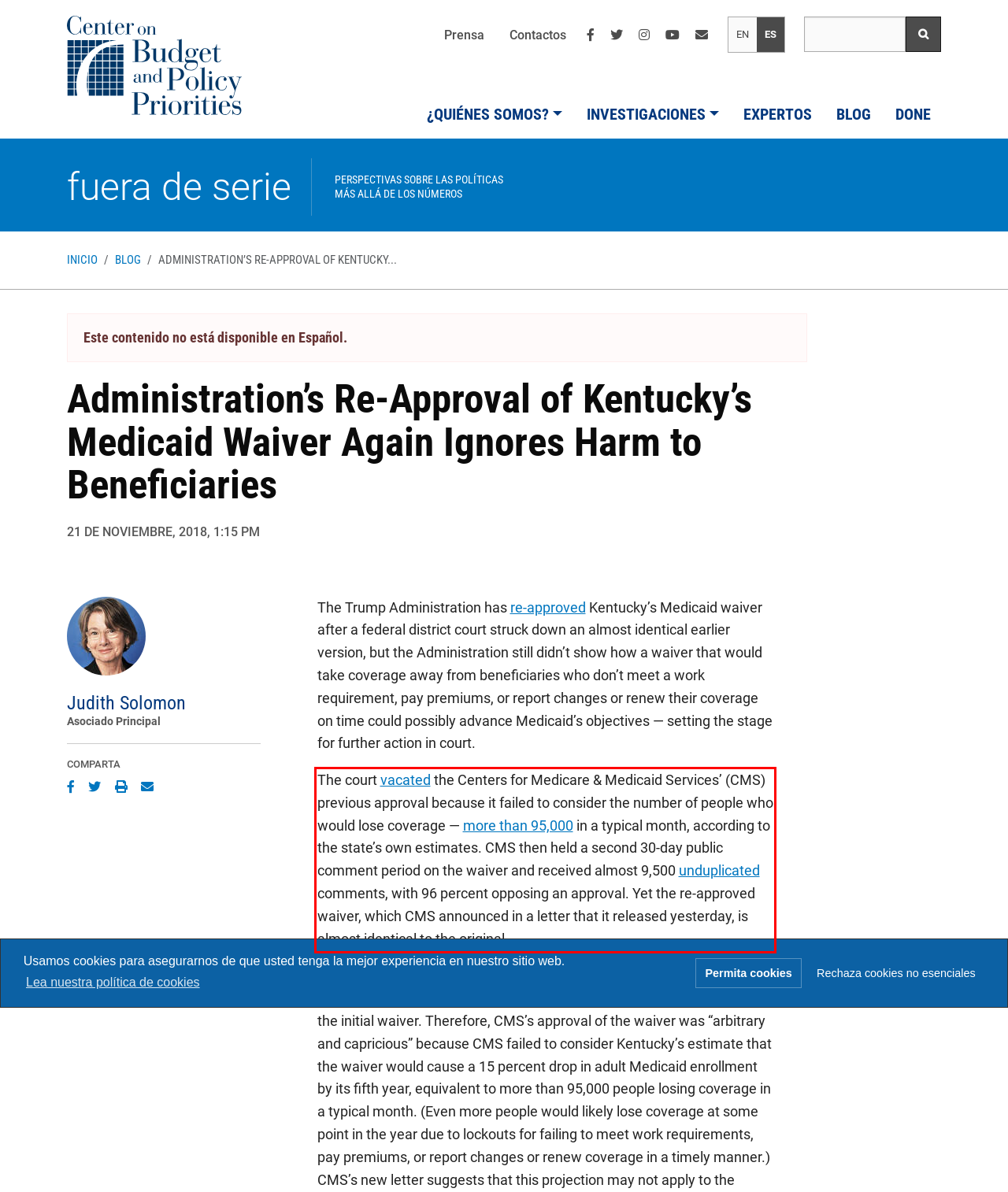Look at the webpage screenshot and recognize the text inside the red bounding box.

The court vacated the Centers for Medicare & Medicaid Services’ (CMS) previous approval because it failed to consider the number of people who would lose coverage — more than 95,000 in a typical month, according to the state’s own estimates. CMS then held a second 30-day public comment period on the waiver and received almost 9,500 unduplicated comments, with 96 percent opposing an approval. Yet the re-approved waiver, which CMS announced in a letter that it released yesterday, is almost identical to the original.